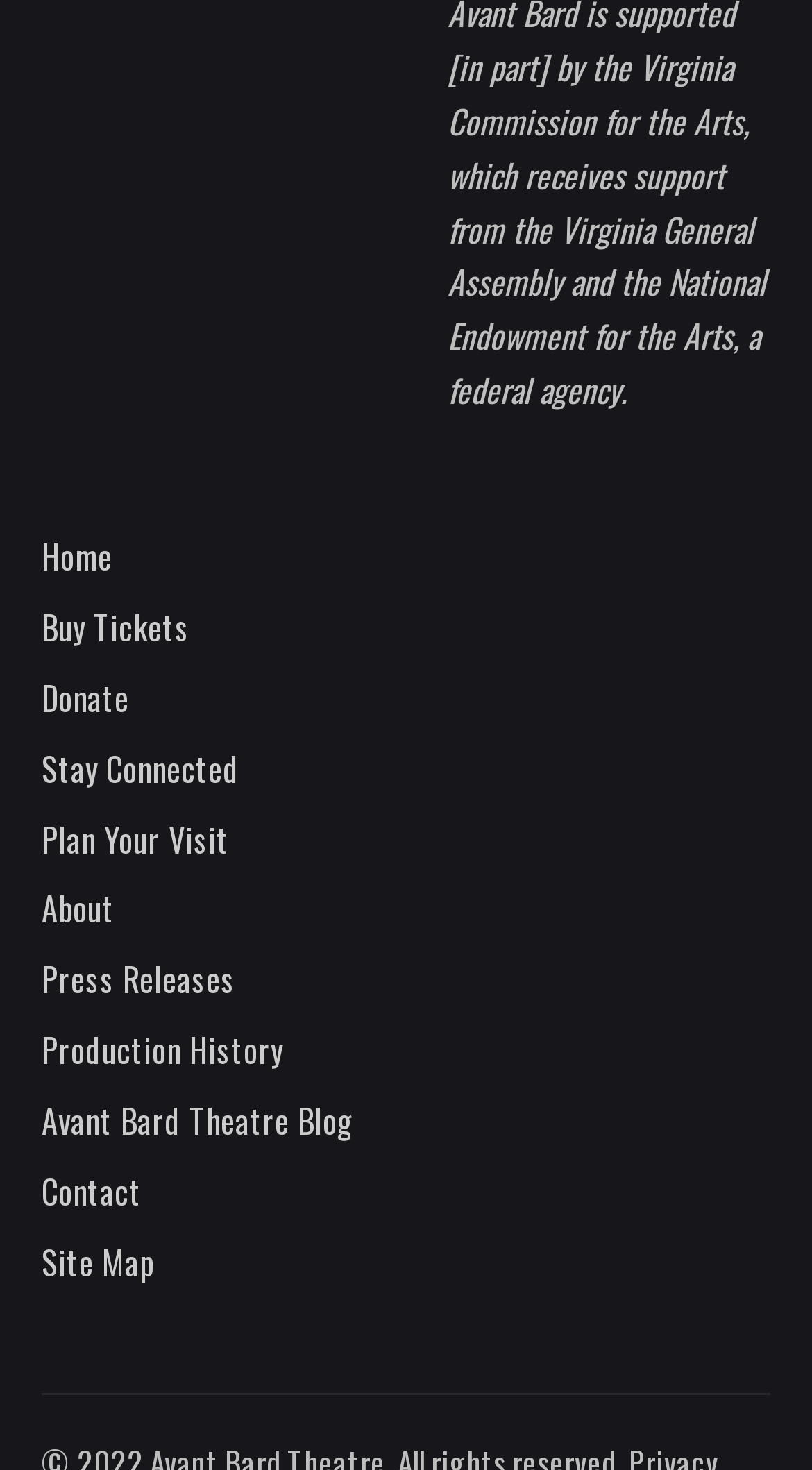How many links are in the top navigation menu?
Please provide a single word or phrase in response based on the screenshot.

9